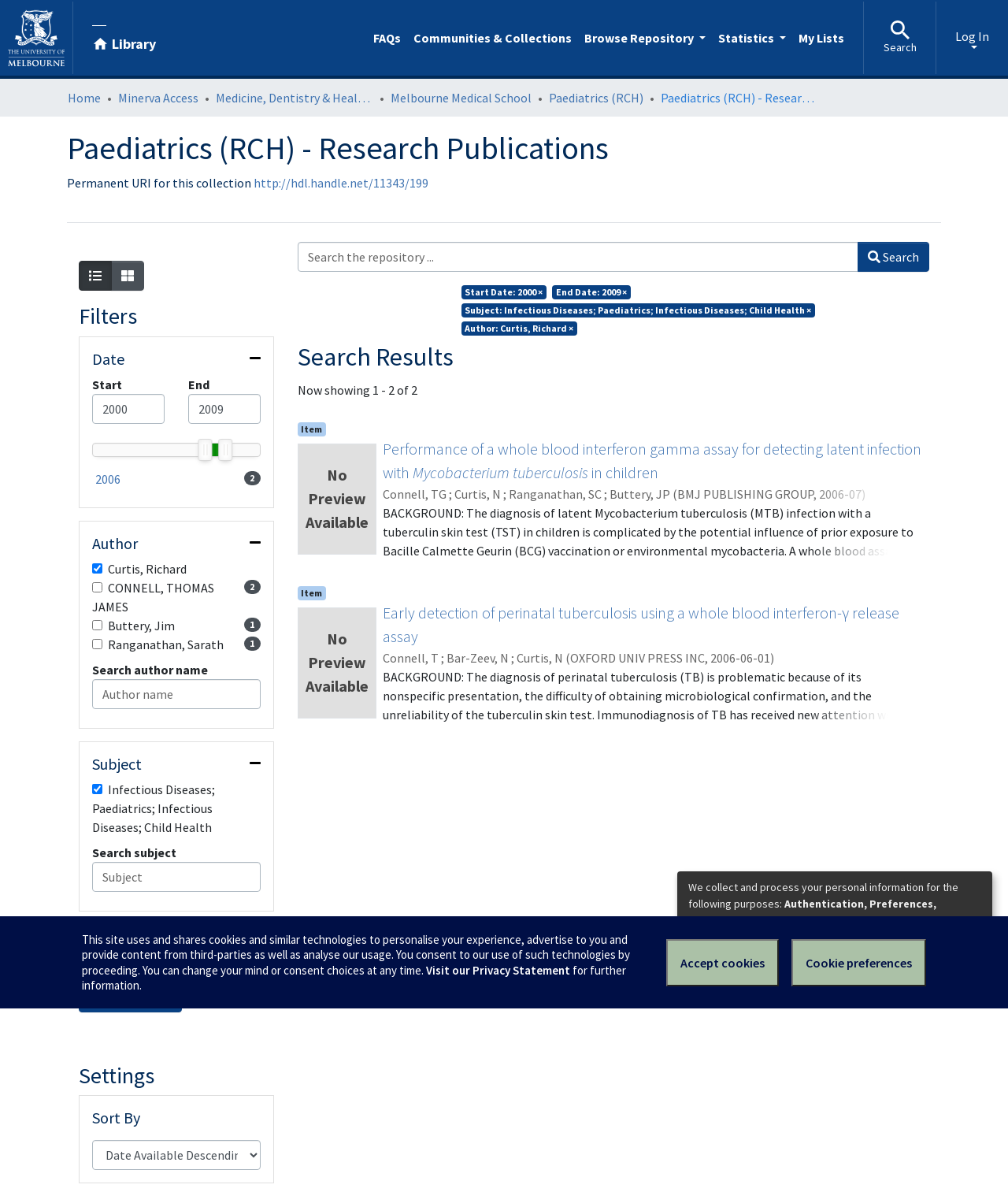Answer the following in one word or a short phrase: 
What is the purpose of the 'Collapse filter' button?

To collapse the filter region